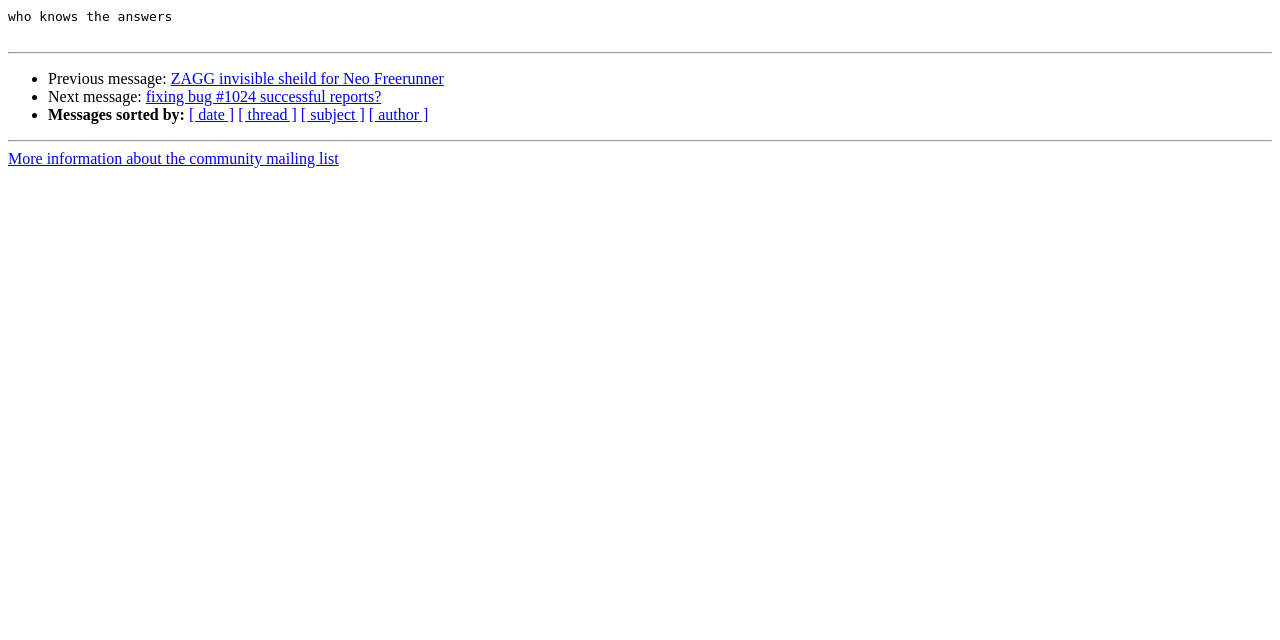Ascertain the bounding box coordinates for the UI element detailed here: "fixing bug #1024 successful reports?". The coordinates should be provided as [left, top, right, bottom] with each value being a float between 0 and 1.

[0.114, 0.137, 0.298, 0.164]